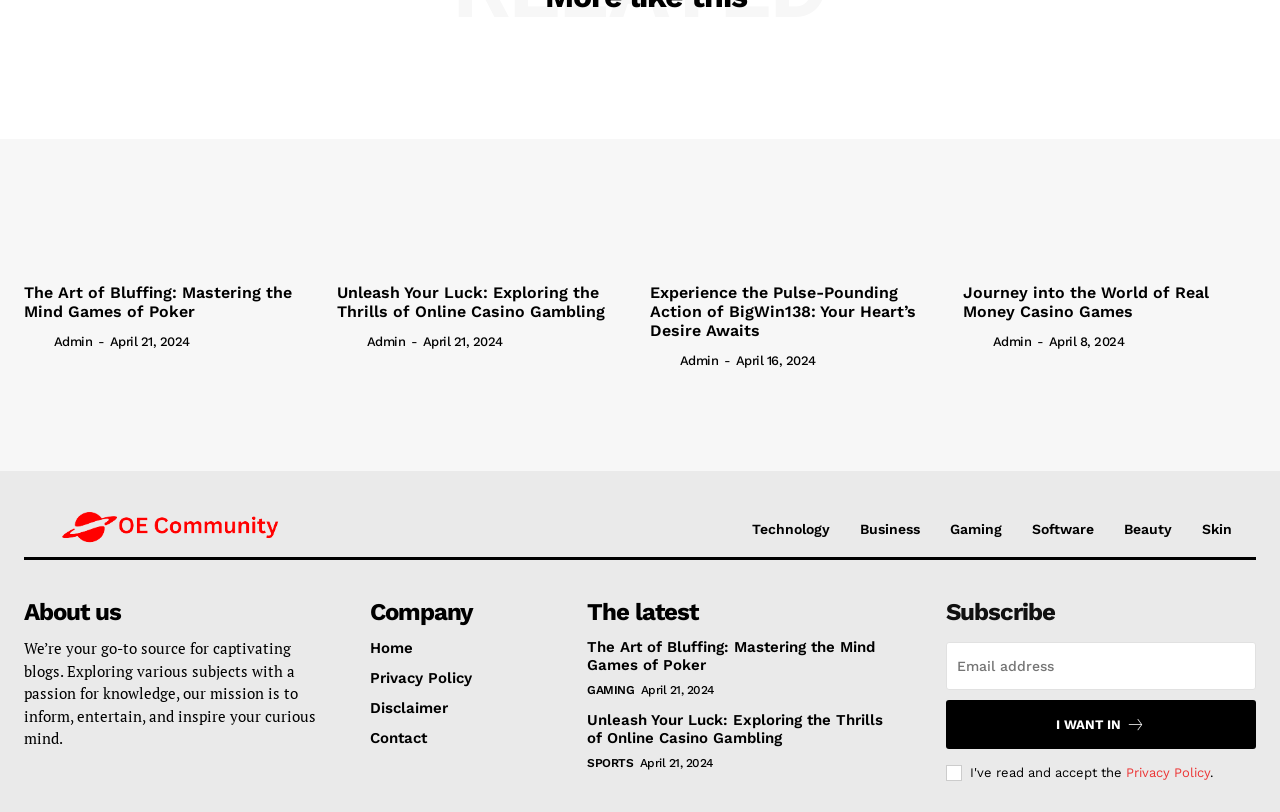Locate the bounding box coordinates of the clickable area to execute the instruction: "Click the 'I WANT IN' button". Provide the coordinates as four float numbers between 0 and 1, represented as [left, top, right, bottom].

[0.739, 0.863, 0.981, 0.923]